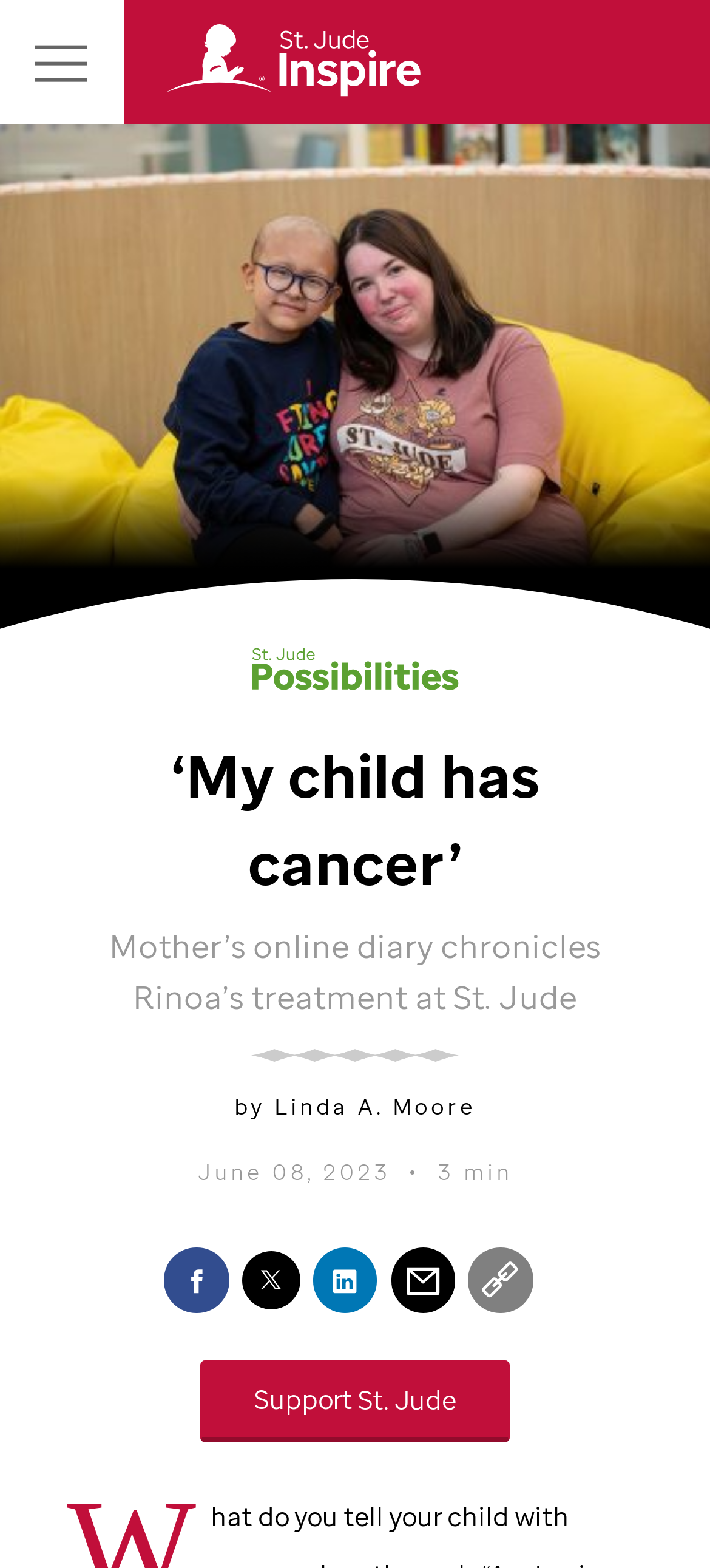Locate the bounding box coordinates of the area where you should click to accomplish the instruction: "Go to St. Jude Inspire Homepage".

[0.21, 0.004, 0.607, 0.074]